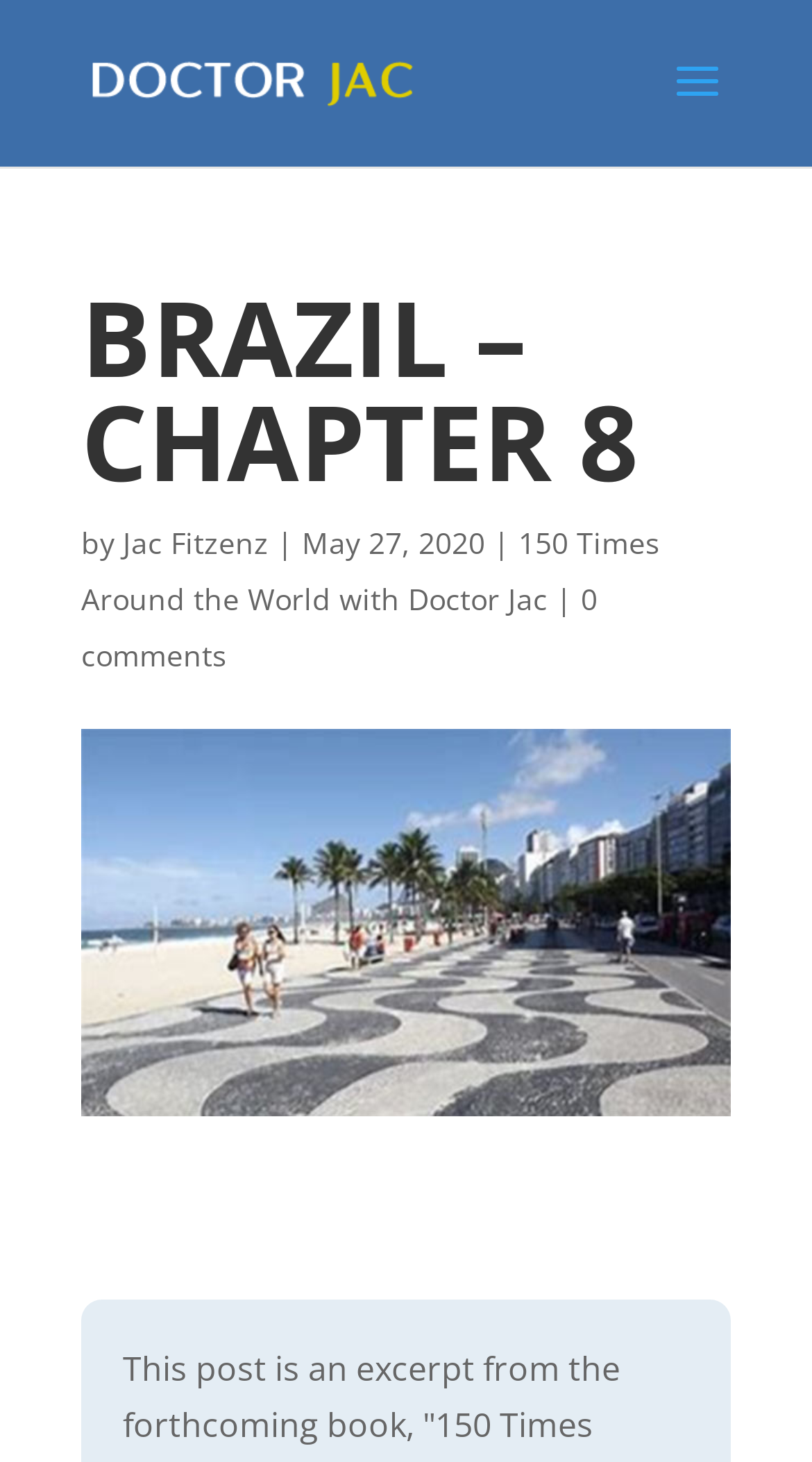Please identify the webpage's heading and generate its text content.

BRAZIL – CHAPTER 8